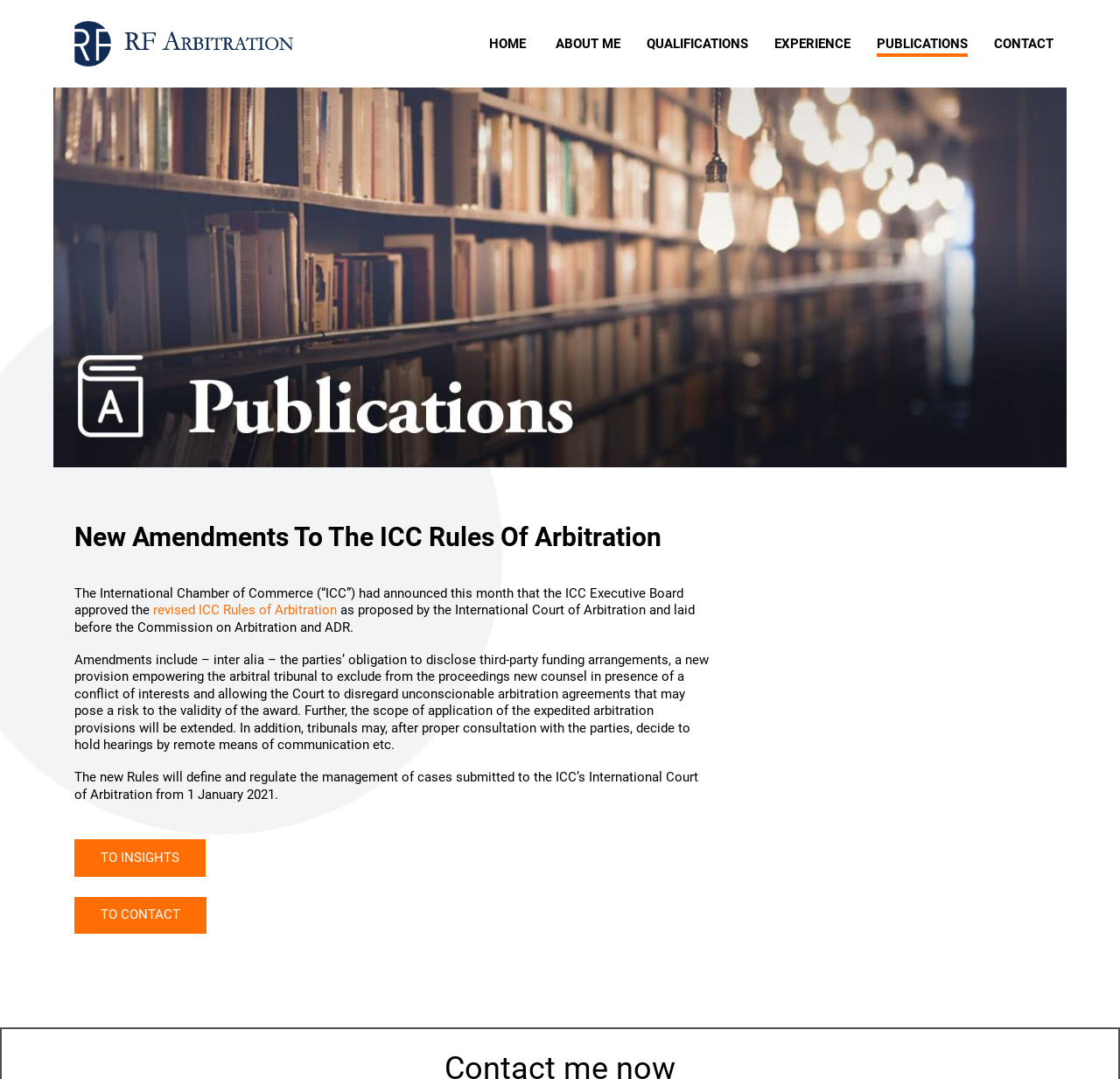What is the name of the arbitrator?
Please answer the question with as much detail as possible using the screenshot.

Based on the webpage, I can see that the arbitrator's name is mentioned in the title of the webpage, which is 'New Amendments To The ICC Rules Of Arbitration - News - Publications - International SIAC arbitrator - Dr. Andreas Respondek - Singapore'. This suggests that Dr. Andreas Respondek is the arbitrator being referred to.